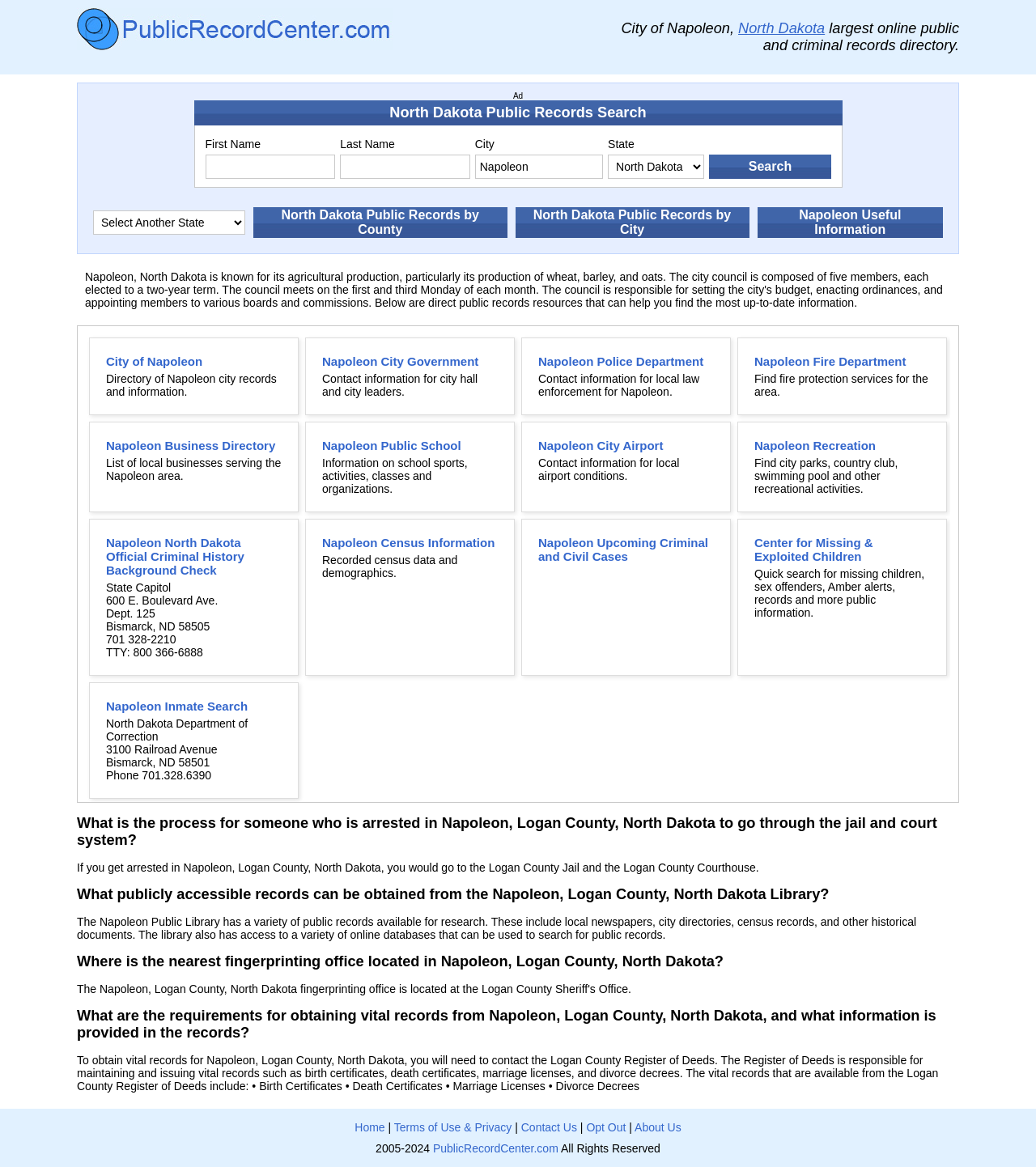Generate a comprehensive caption for the webpage you are viewing.

This webpage is dedicated to providing public records and criminal background checks for Napoleon, North Dakota. At the top of the page, there is a heading that reads "City of Napoleon, North Dakota largest online public and criminal records directory." Below this, there is a search form with fields for first name, last name, city, and state, allowing users to search for public records.

To the left of the search form, there is a section with links to various resources, including "North Dakota Public Records by County" and "North Dakota Public Records by City." There is also a link to "Napoleon Useful Information" and a directory of Napoleon city records and information.

The main content of the page is divided into sections, each with a heading and a list of links to related resources. These sections include "Napoleon City Government," "Napoleon Police Department," "Napoleon Fire Department," and "Napoleon Business Directory," among others. Each section has a brief description of the resource and a link to access it.

Further down the page, there are sections on "Napoleon North Dakota Official Criminal History Background Check" and "Napoleon Census Information." There is also a section on "Napoleon Upcoming Criminal and Civil Cases" and a link to the "Center for Missing & Exploited Children."

At the bottom of the page, there are several headings with questions related to the jail and court system in Napoleon, North Dakota, including "What is the process for someone who is arrested in Napoleon, Logan County, North Dakota to go through the jail and court system?" and "What publicly accessible records can be obtained from the Napoleon, Logan County, North Dakota Library?" These headings are followed by brief answers to each question.

Finally, at the very bottom of the page, there are links to "Home," "Terms of Use & Privacy," "Contact Us," "Opt Out," and "About Us," as well as a copyright notice and a link to "PublicRecordCenter.com."